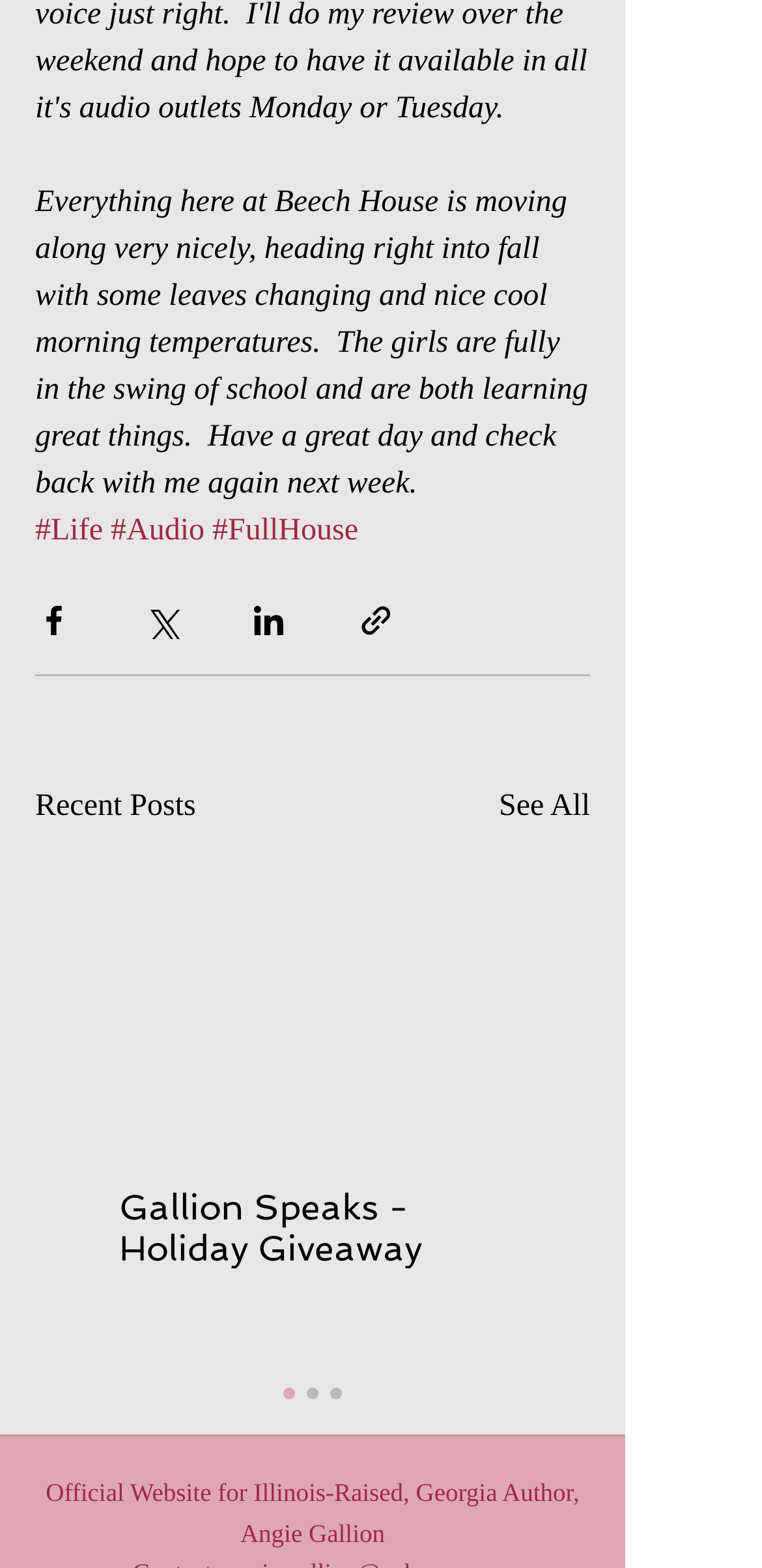Using the provided element description, identify the bounding box coordinates as (top-left x, top-left y, bottom-right x, bottom-right y). Ensure all values are between 0 and 1. Description: #FullHouse

[0.279, 0.328, 0.47, 0.349]